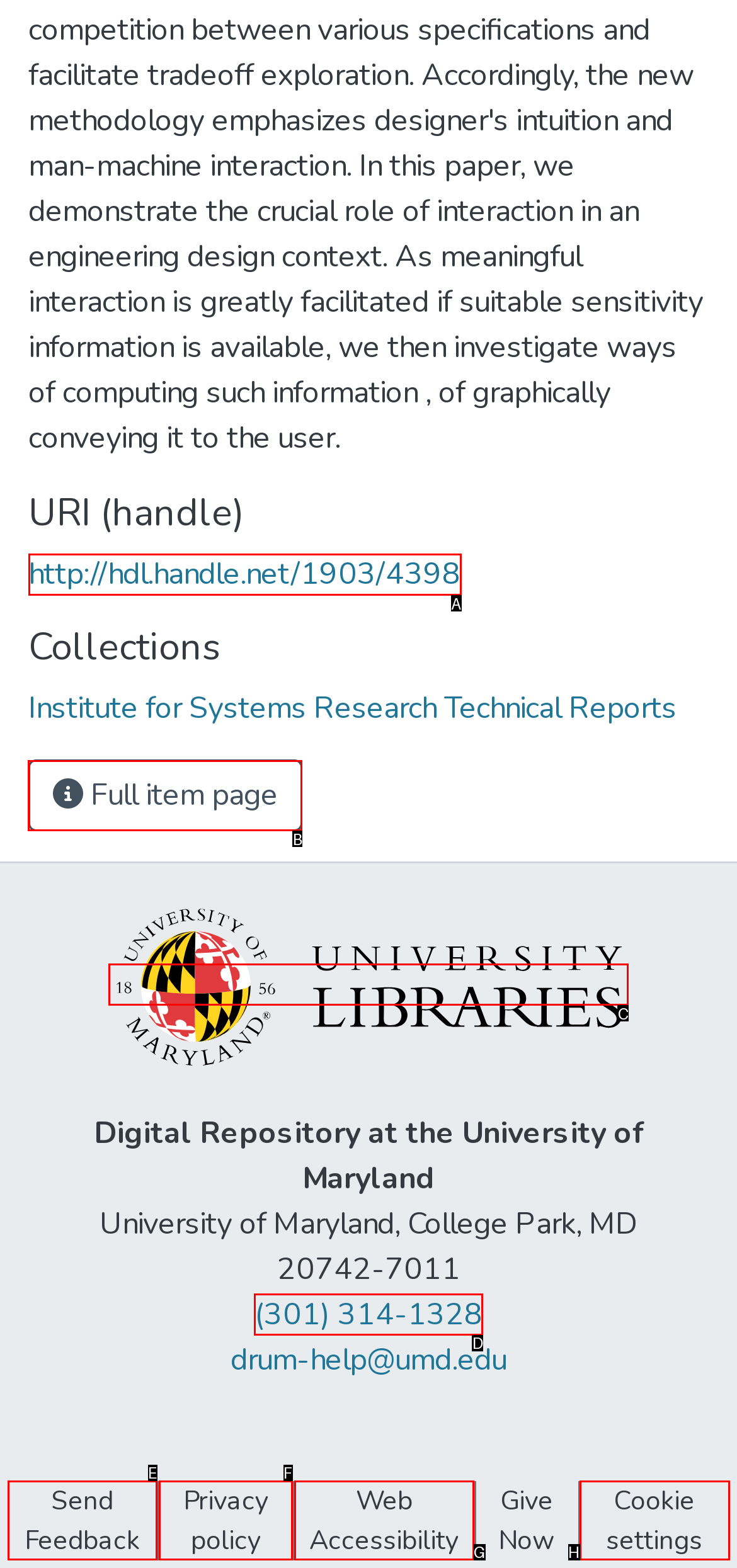Show which HTML element I need to click to perform this task: View full item page Answer with the letter of the correct choice.

B